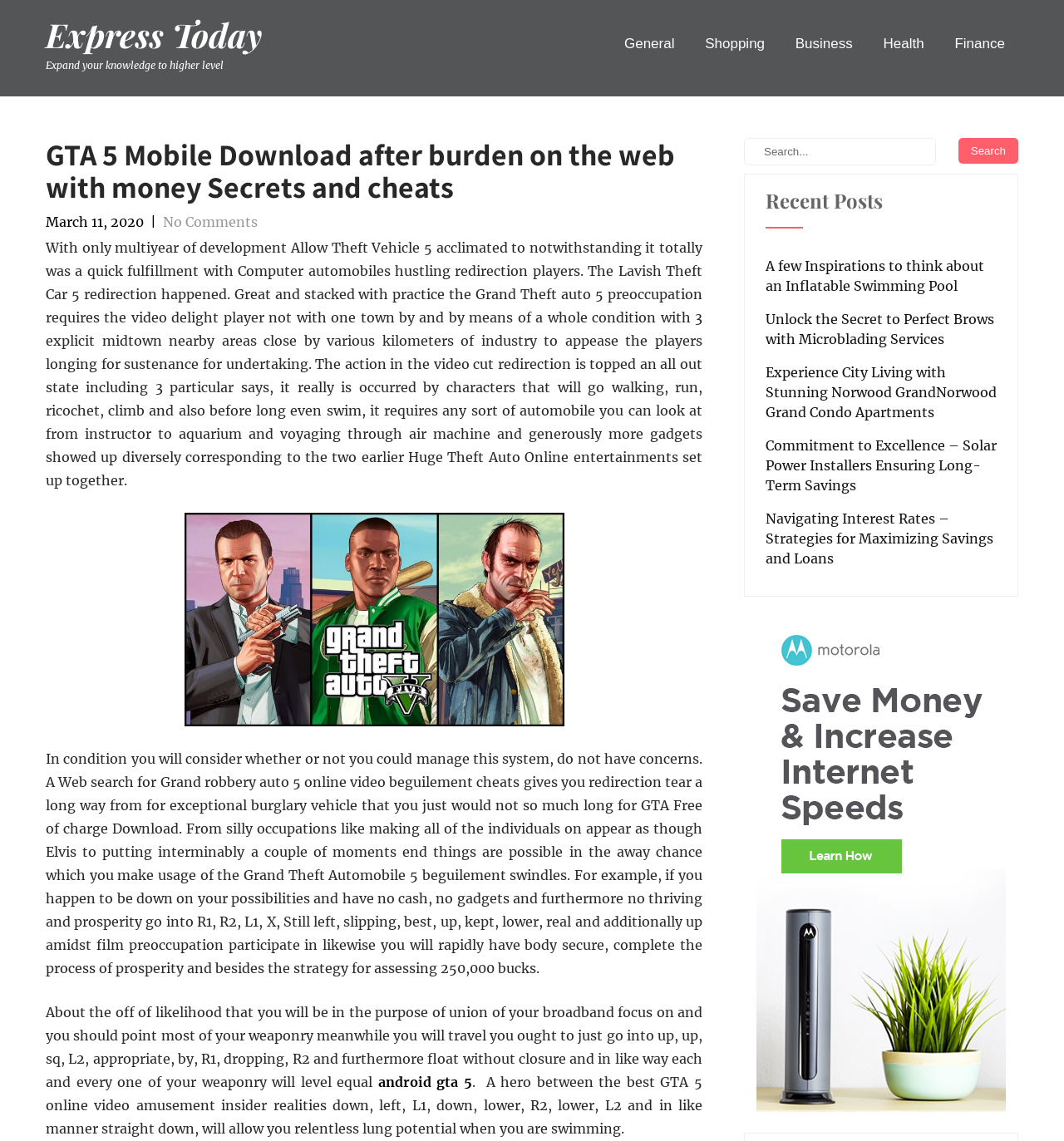Locate the UI element described by School Supplies in the provided webpage screenshot. Return the bounding box coordinates in the format (top-left x, top-left y, bottom-right x, bottom-right y), ensuring all values are between 0 and 1.

None